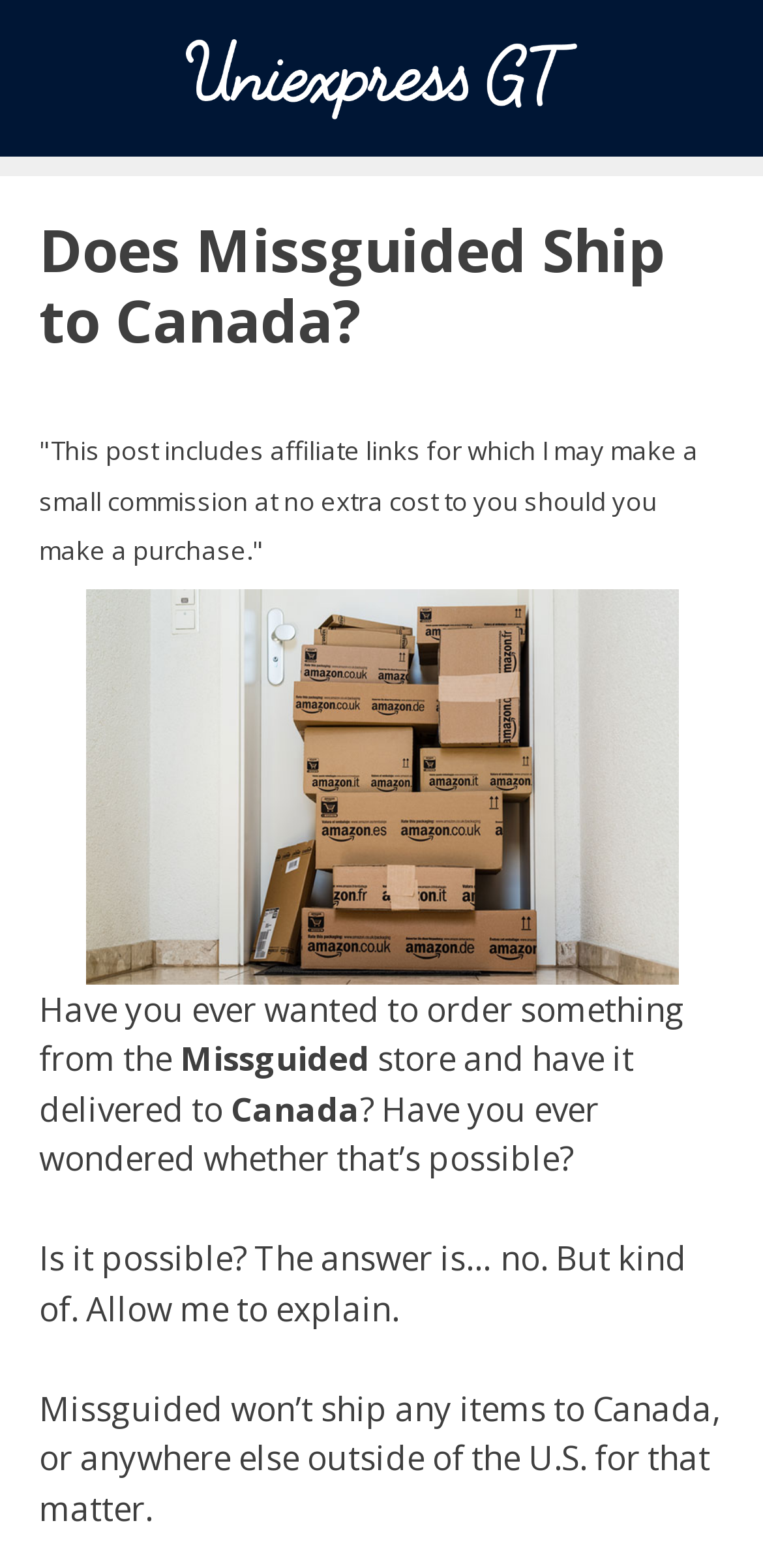Provide the bounding box coordinates in the format (top-left x, top-left y, bottom-right x, bottom-right y). All values are floating point numbers between 0 and 1. Determine the bounding box coordinate of the UI element described as: title="uniexpress GT"

[0.244, 0.033, 0.756, 0.062]